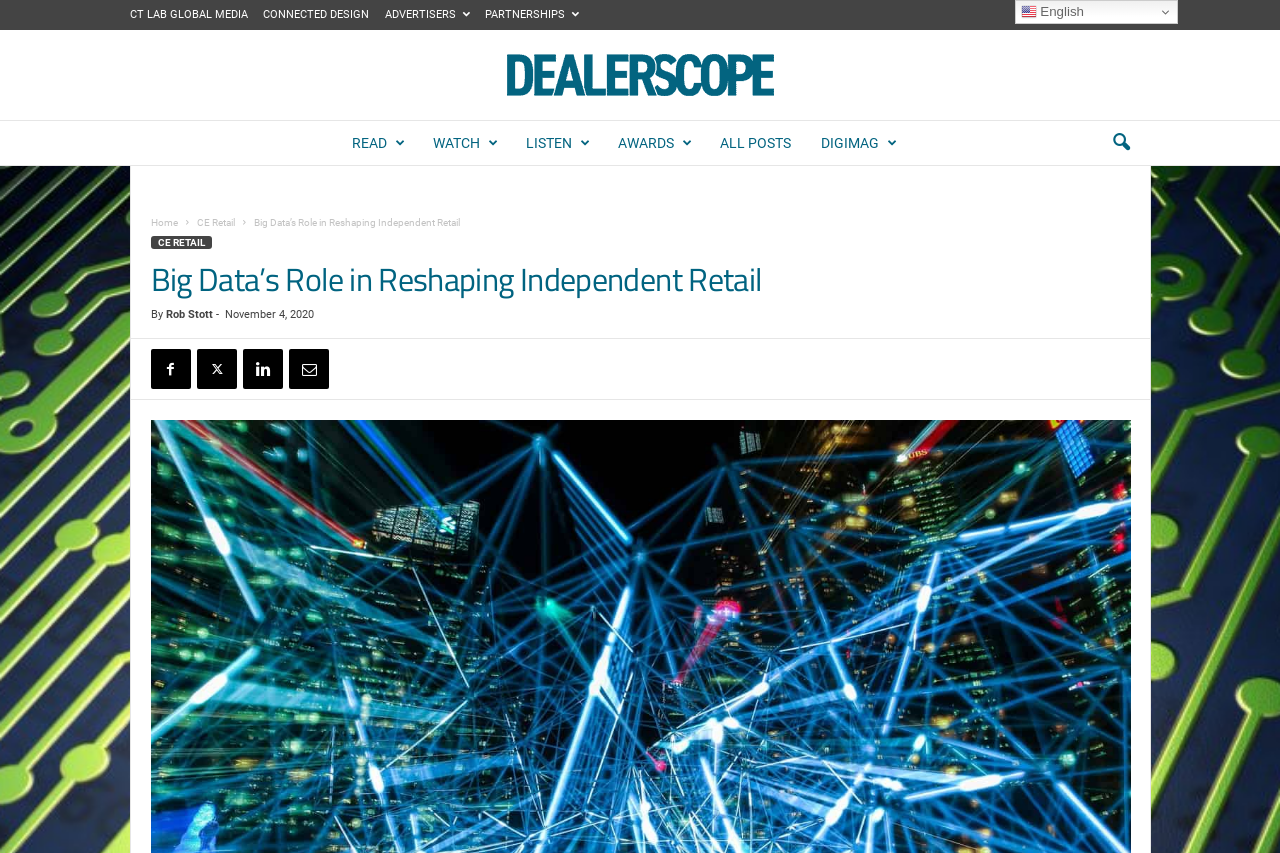Please identify the bounding box coordinates of the element I should click to complete this instruction: 'Read the latest articles'. The coordinates should be given as four float numbers between 0 and 1, like this: [left, top, right, bottom].

[0.263, 0.142, 0.327, 0.193]